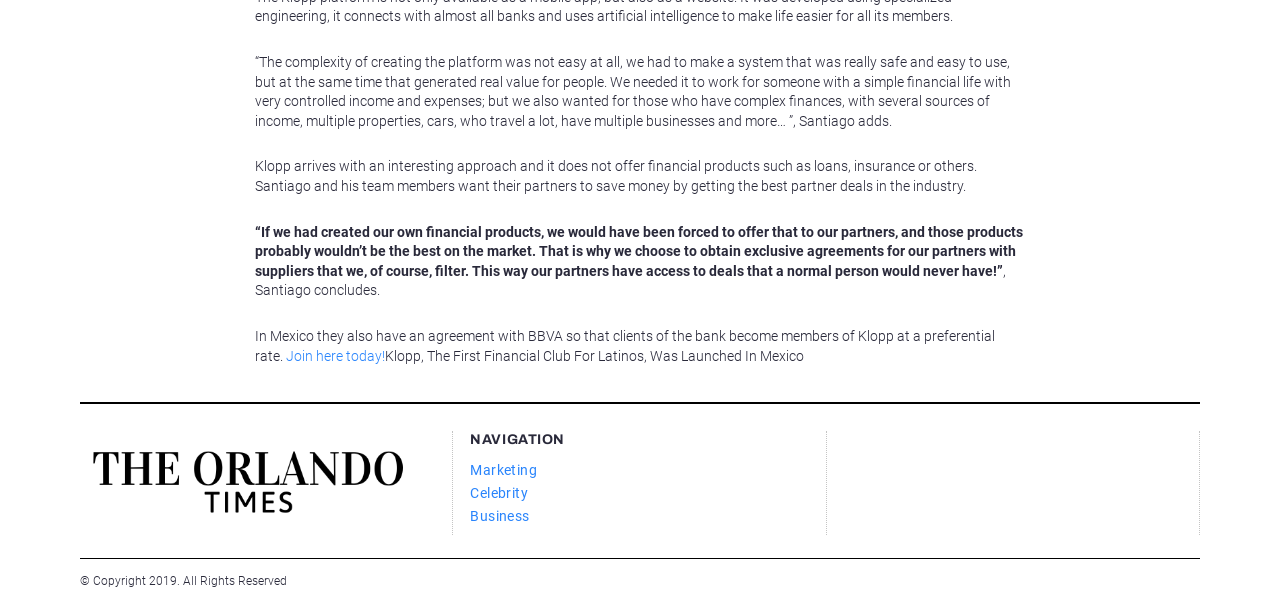What is the name of the newspaper?
Using the image as a reference, answer with just one word or a short phrase.

The Orlando Times